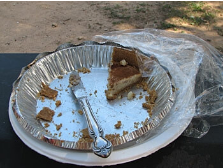Explain the image thoroughly, mentioning every notable detail.

The image captures a partially eaten dessert, presented in a disposable aluminum pie pan, sitting on a dark surface. The pie has a few remnants left, showing that it was well-enjoyed at a gathering. A slice has been cut out, and the crumbs surrounding it reflect the event's success and the number of guests indulging in the treat. A silver serving knife rests next to the pie, hinting at the shared nature of the dessert. The background suggests an outdoor setting, possibly reminiscent of the Summer Kickoff Potjie event mentioned earlier, where community members gathered to celebrate, enjoy good food, and create lasting memories.